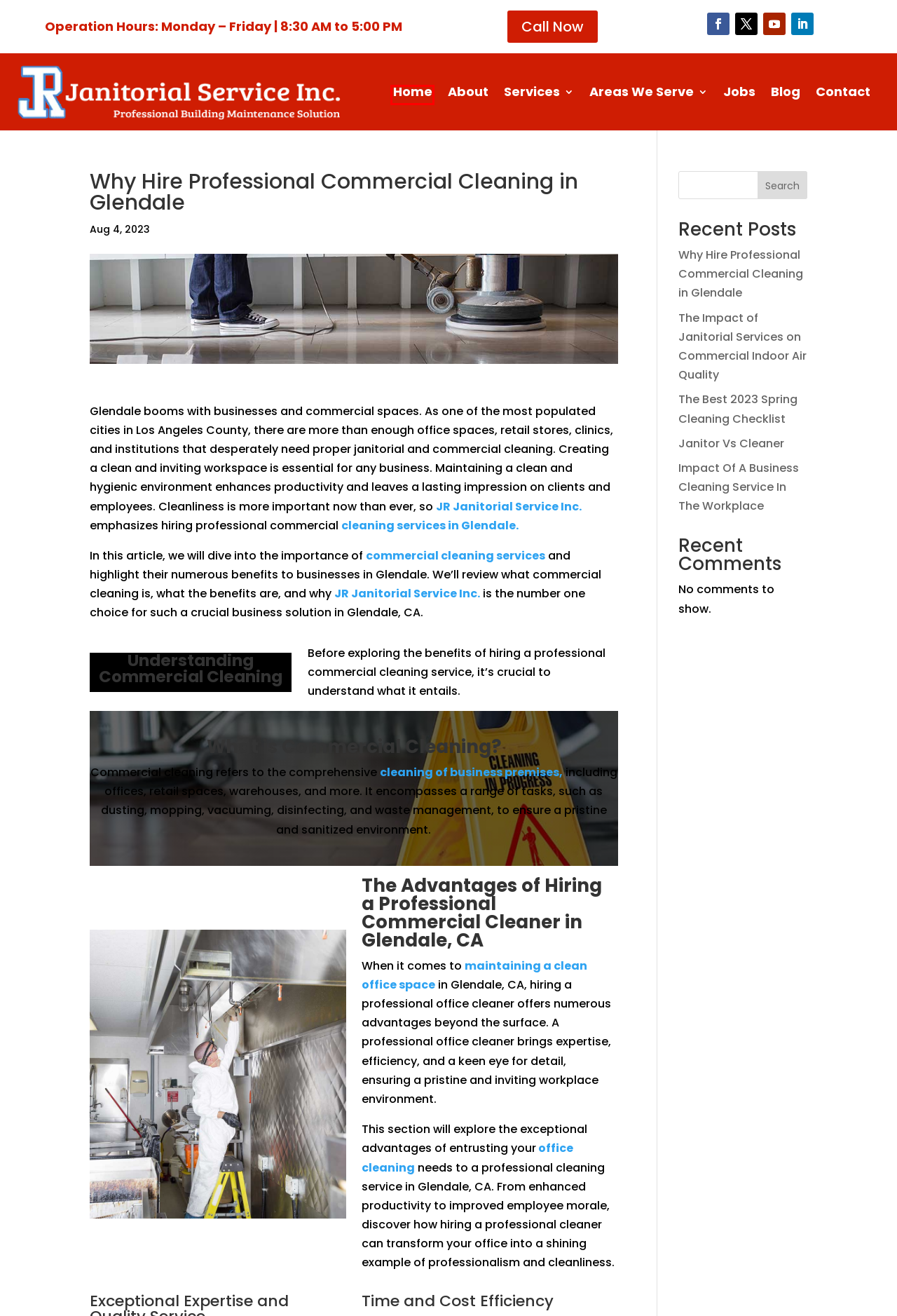Look at the screenshot of a webpage that includes a red bounding box around a UI element. Select the most appropriate webpage description that matches the page seen after clicking the highlighted element. Here are the candidates:
A. The Impact of Janitorial Services on Commercial Indoor Air Quality
B. Janitor Vs. Cleaner: Which One Do You Need? | JR Janitorial
C. Janitorial Cleaning Service in Los Angeles | JR Janitorial Service
D. The Best 2023 Spring Cleaning Checklist | JR Janitorial Service
E. Blog | JR Janitorial Service
F. Impact Of A Business Cleaning Service In The Workplace | JR Janitorial
G. Los Angeles Cleaning Services | JR Janitorial Service Inc.
H. Commercial Cleaning Services in Los Angeles | JR Janitorial Service

C